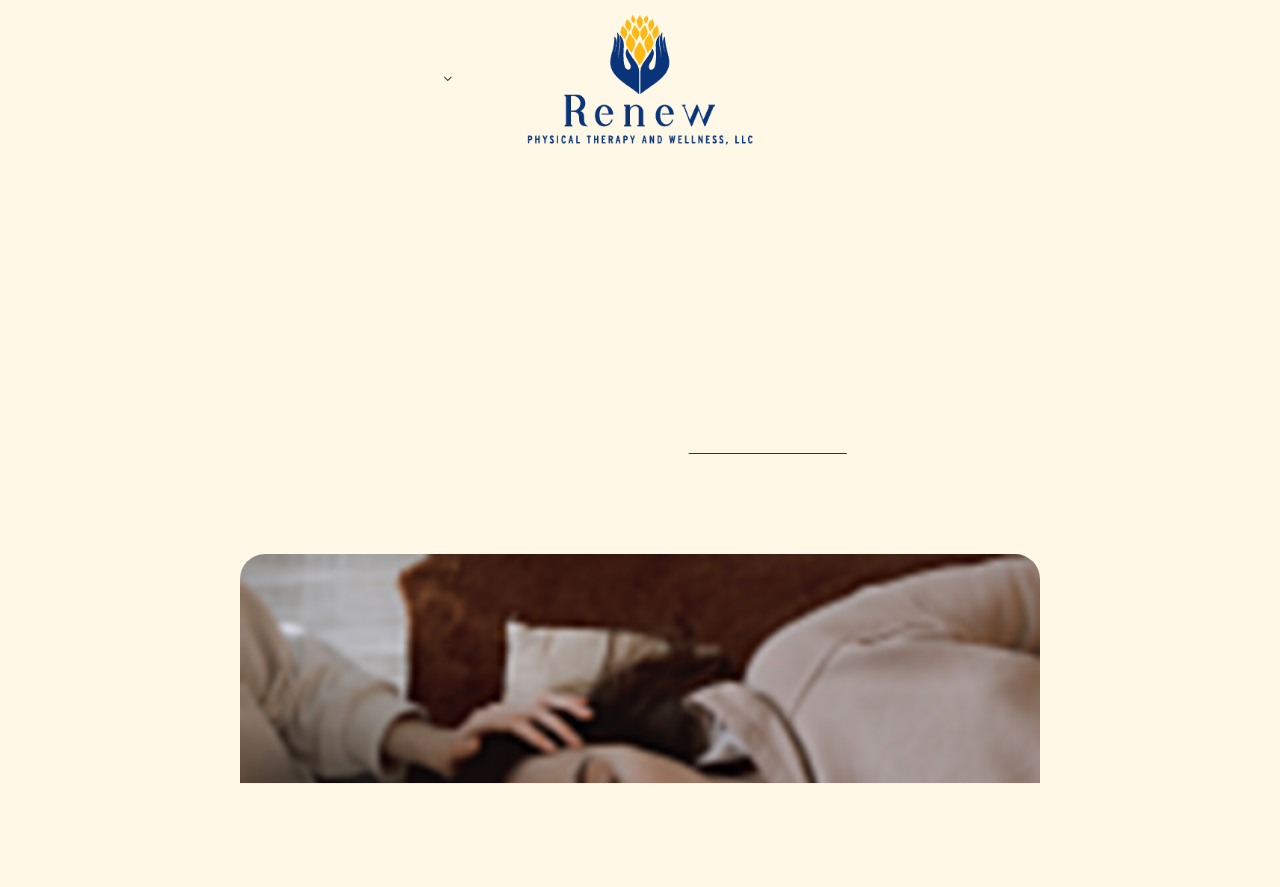Refer to the screenshot and give an in-depth answer to this question: What is the name of the physical therapy and wellness center?

I found the answer by looking at the banner element at the top of the webpage, which contains a link with the text 'Renew Physical Therapy and Wellness'.